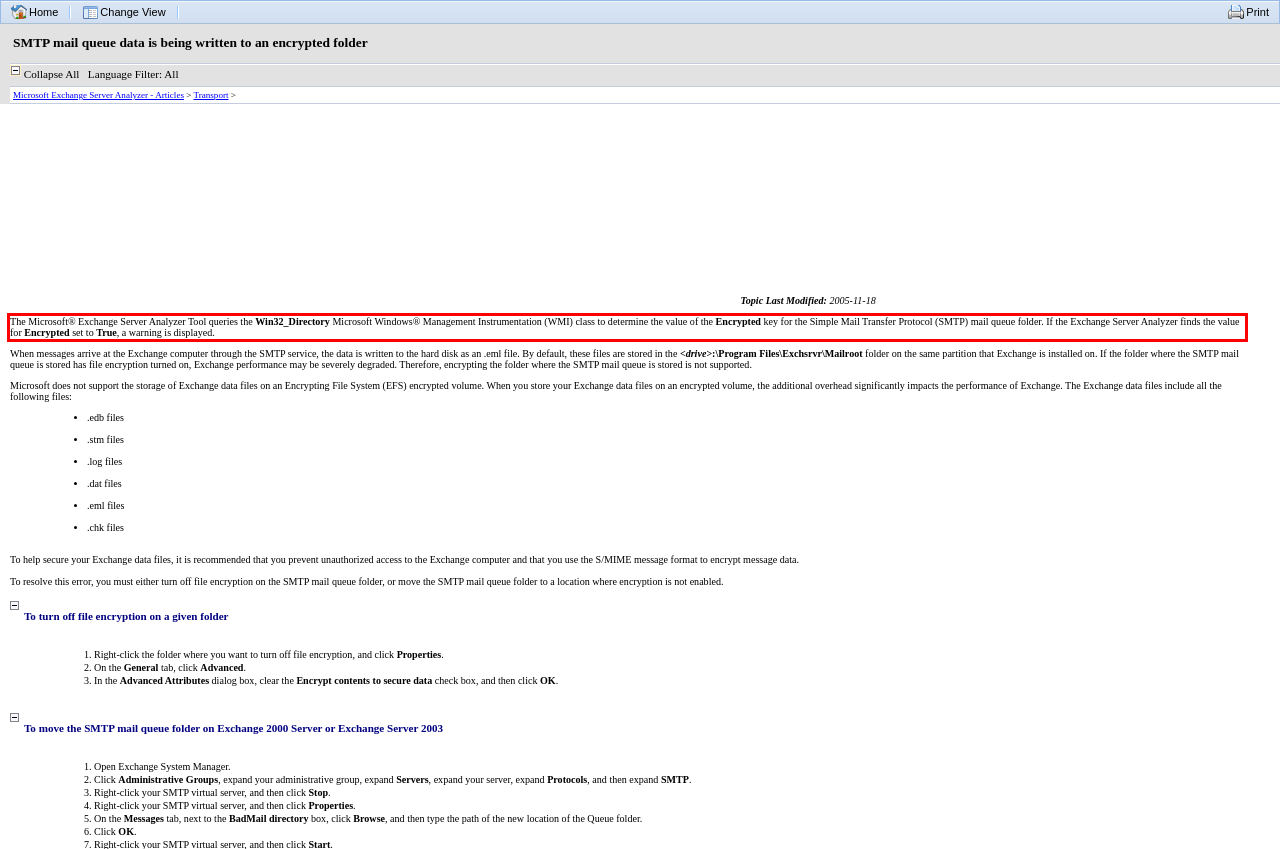Please examine the screenshot of the webpage and read the text present within the red rectangle bounding box.

The Microsoft® Exchange Server Analyzer Tool queries the Win32_Directory Microsoft Windows® Management Instrumentation (WMI) class to determine the value of the Encrypted key for the Simple Mail Transfer Protocol (SMTP) mail queue folder. If the Exchange Server Analyzer finds the value for Encrypted set to True, a warning is displayed.